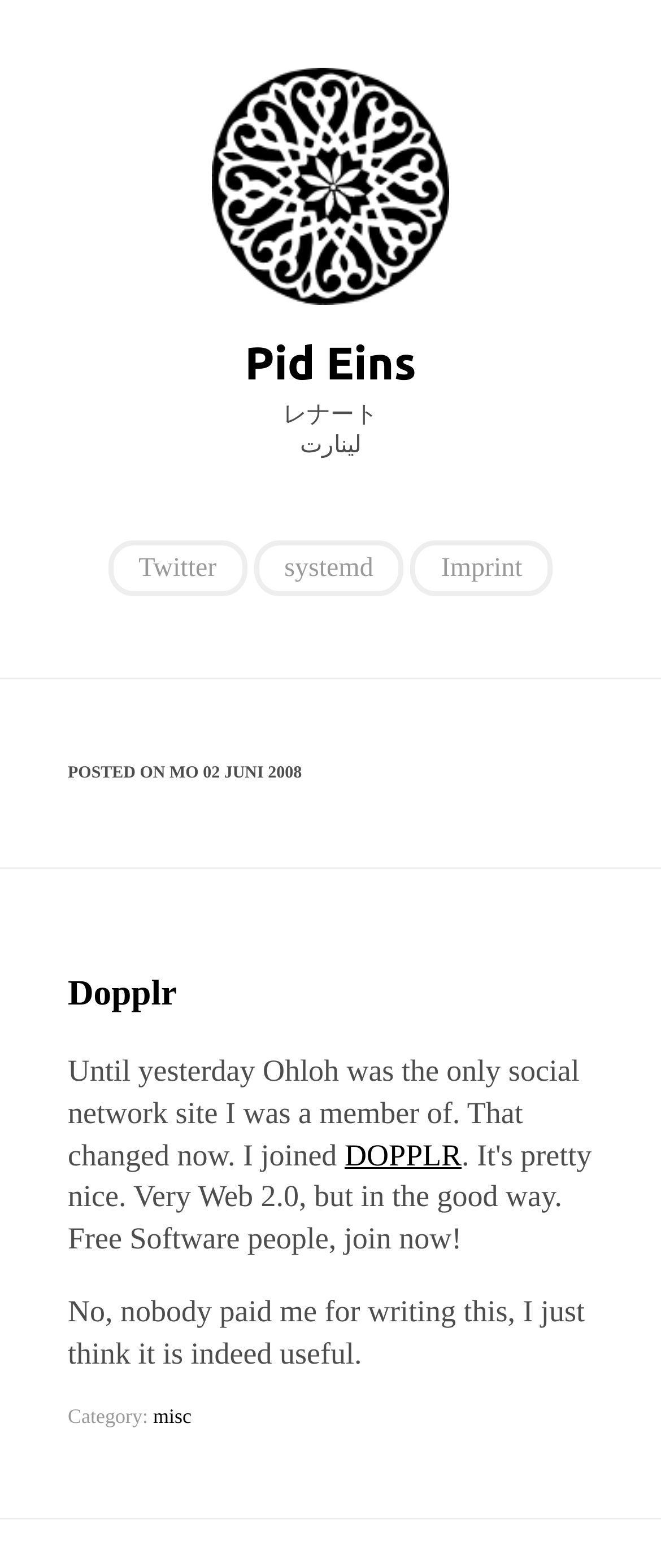Can you find the bounding box coordinates for the element to click on to achieve the instruction: "go to Imprint"?

[0.621, 0.345, 0.836, 0.38]